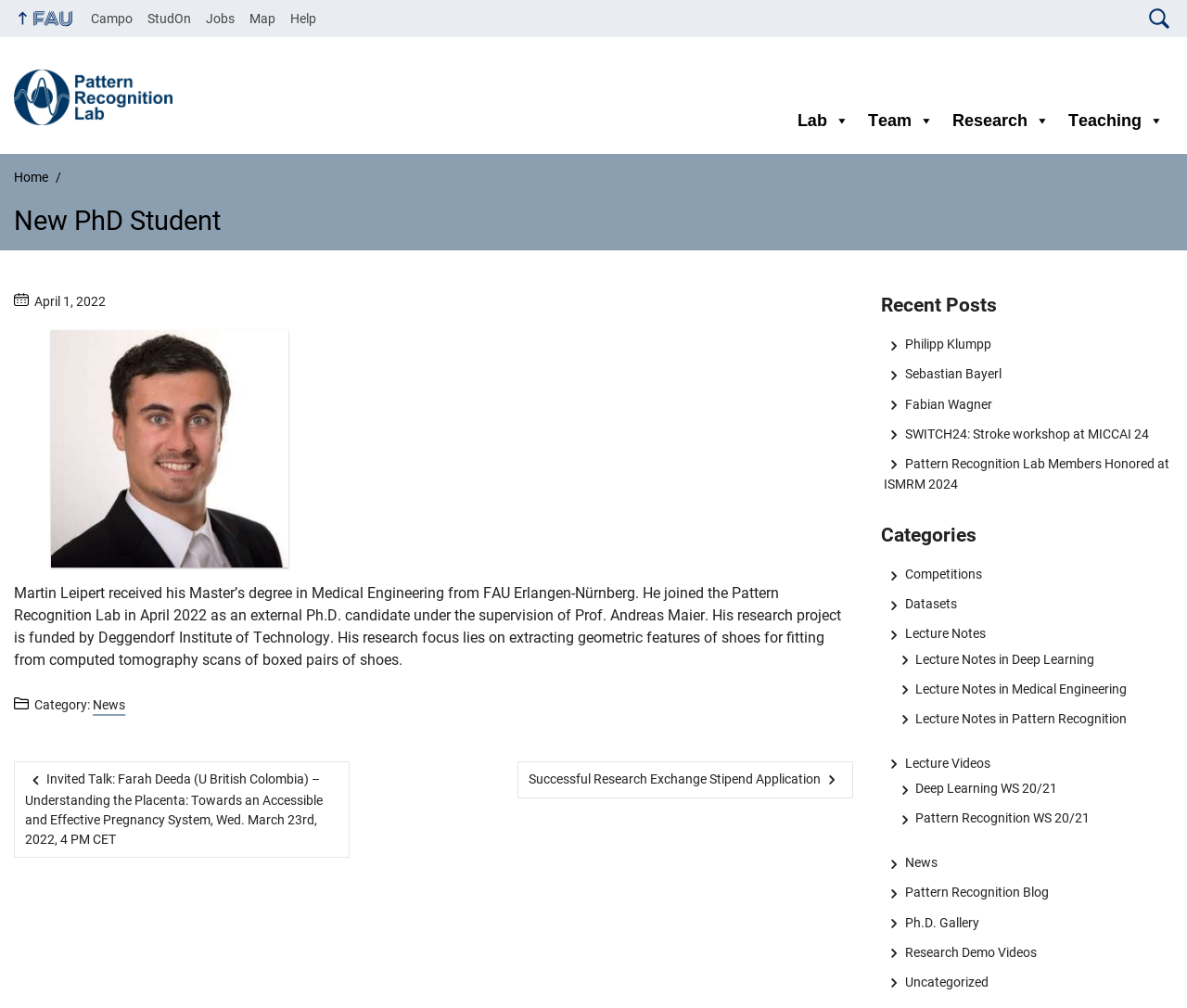Determine the bounding box coordinates for the area that should be clicked to carry out the following instruction: "Read the news about Martin Leipert".

[0.012, 0.58, 0.709, 0.663]